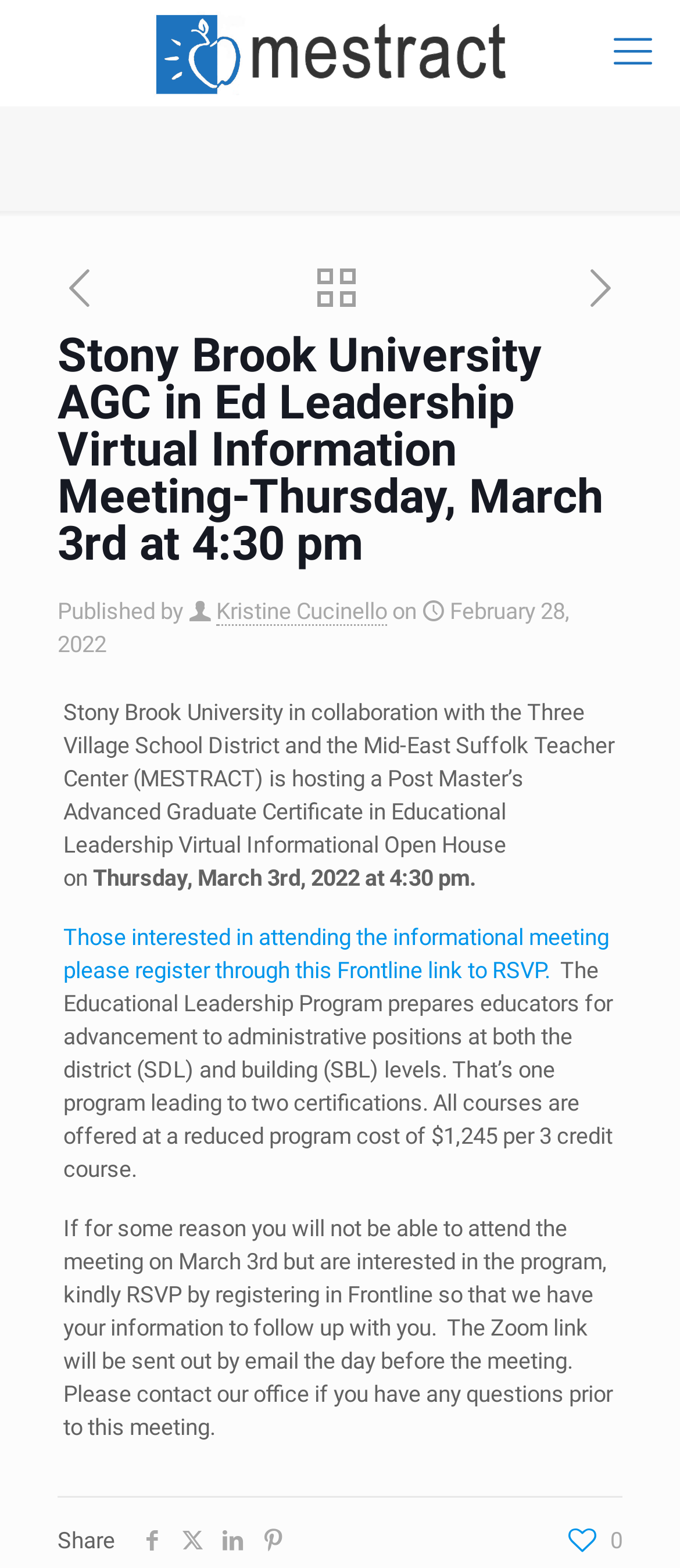What is the cost of a 3-credit course?
We need a detailed and exhaustive answer to the question. Please elaborate.

I found the cost of a 3-credit course by looking at the text content of the webpage, specifically the sentence 'All courses are offered at a reduced program cost of $1,245 per 3 credit course.' which indicates the cost of a 3-credit course.